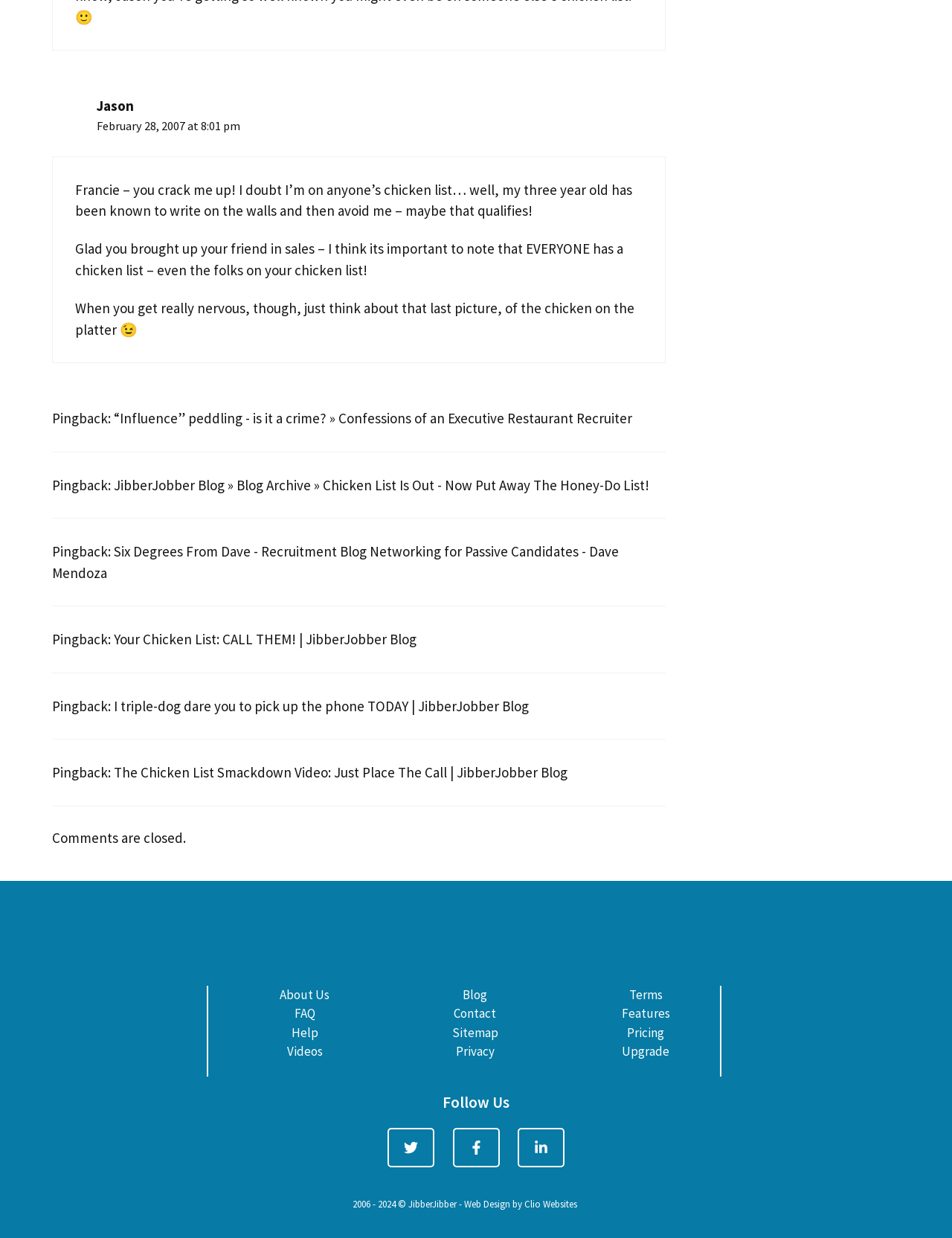Specify the bounding box coordinates of the area that needs to be clicked to achieve the following instruction: "Visit the 'Blog' page".

[0.486, 0.797, 0.512, 0.81]